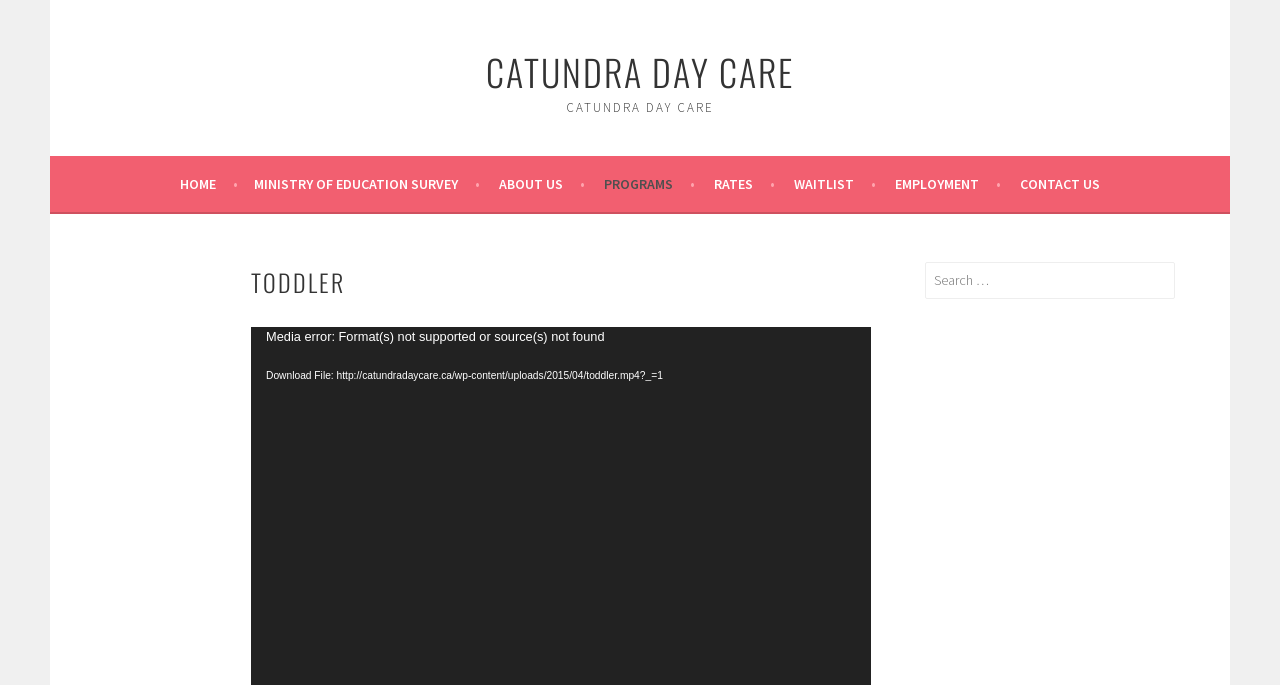Please provide a comprehensive response to the question below by analyzing the image: 
What is the purpose of the search box?

The search box is located in the complementary region of the page, and it has a label 'Search for:', indicating that it is used to search for content within the website.